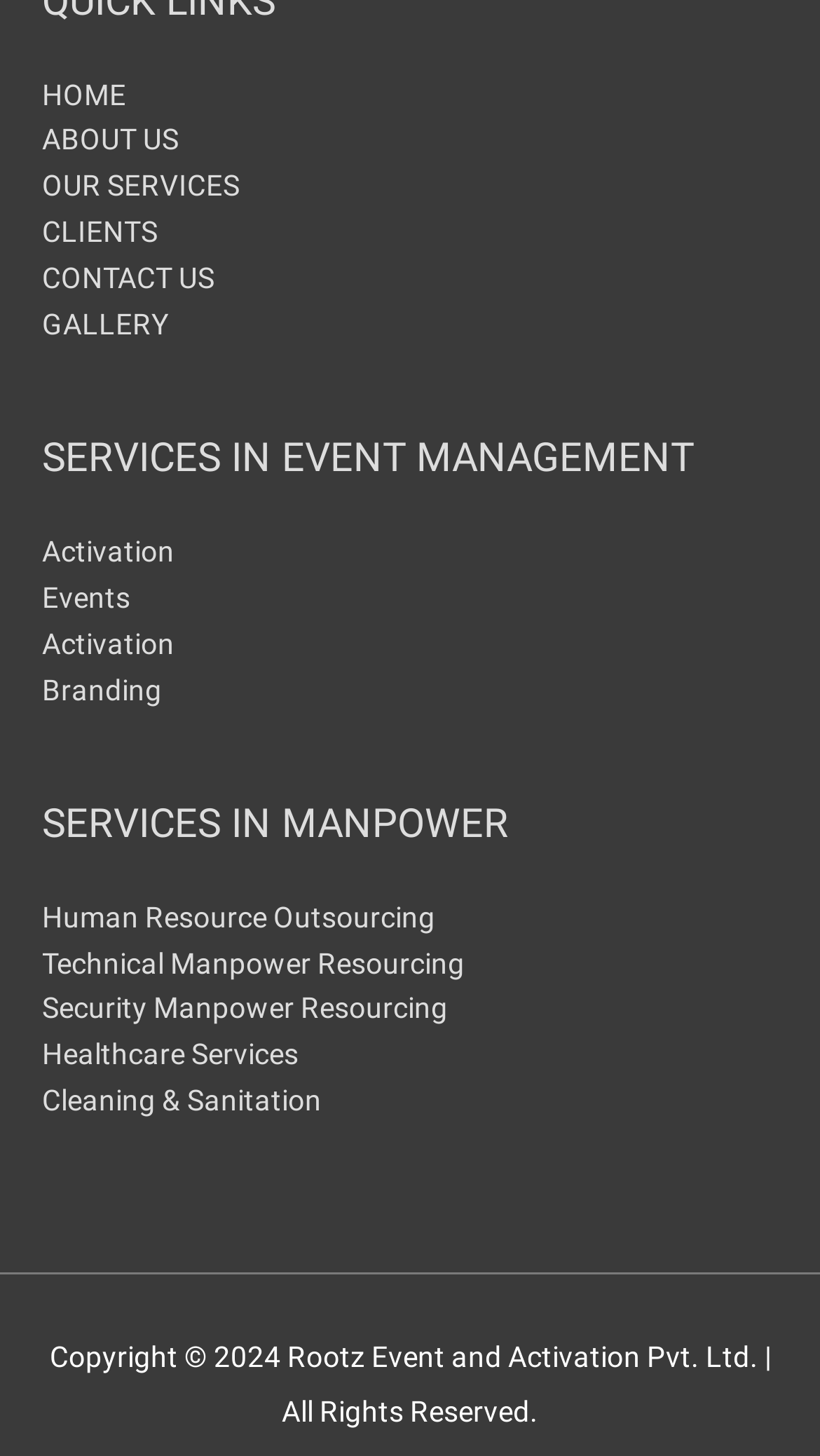Using the provided element description: "Technical Manpower Resourcing", identify the bounding box coordinates. The coordinates should be four floats between 0 and 1 in the order [left, top, right, bottom].

[0.051, 0.649, 0.567, 0.672]